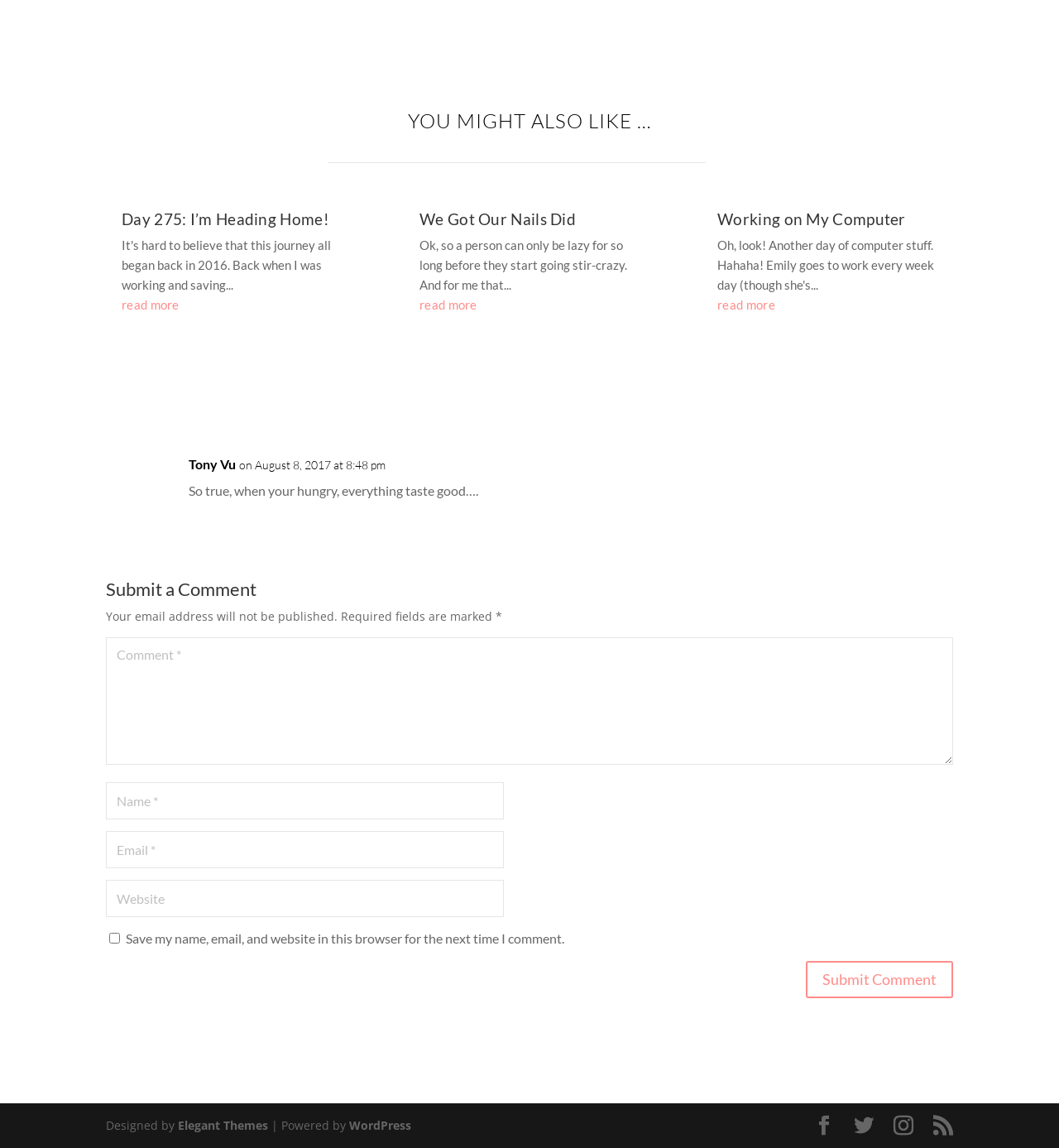Pinpoint the bounding box coordinates of the element to be clicked to execute the instruction: "read more about 'Day 275: I’m Heading Home!' article".

[0.115, 0.259, 0.169, 0.272]